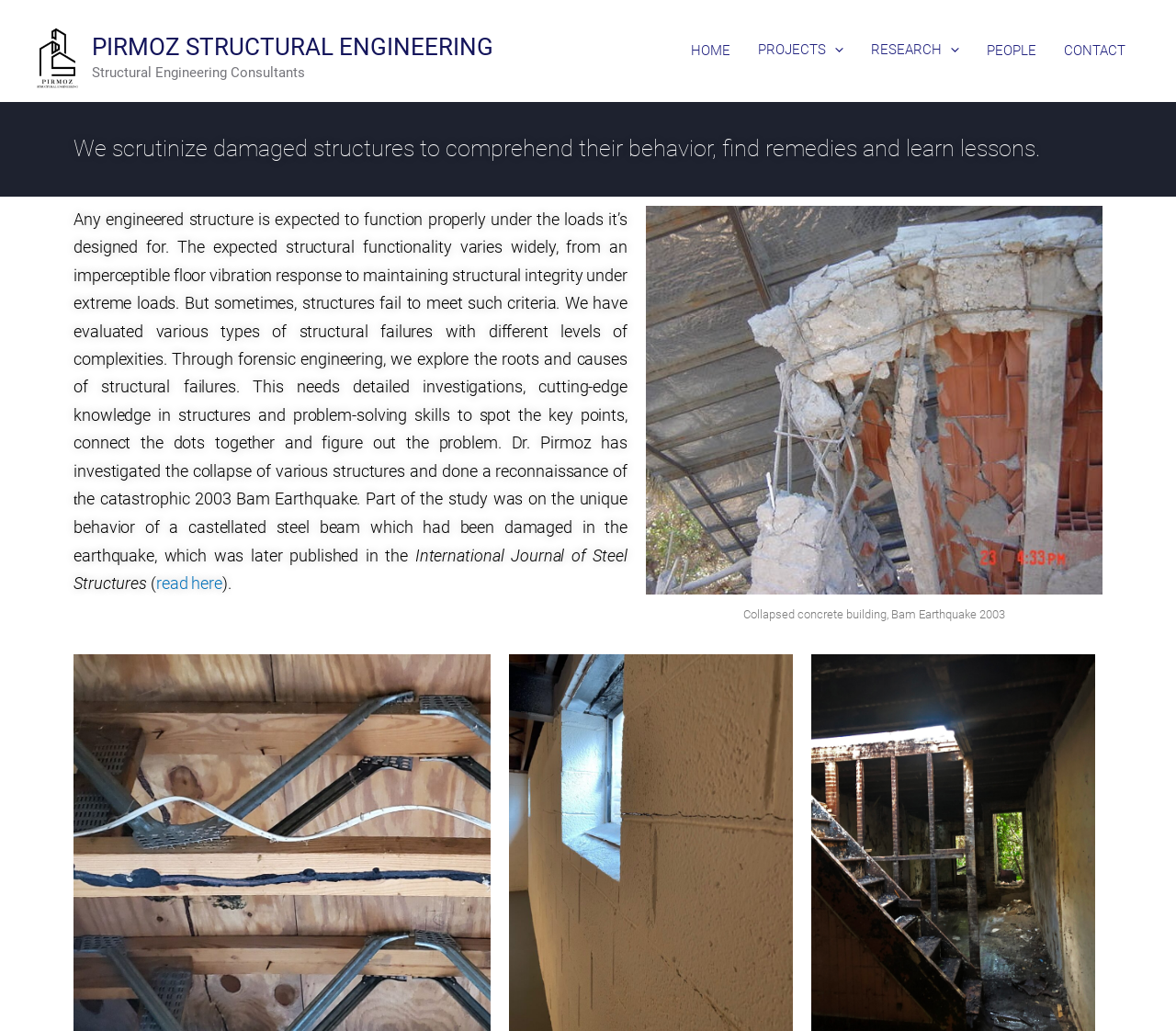Use a single word or phrase to answer the question: 
What is the name of the journal where Dr. Pirmoz's study was published?

International Journal of Steel Structures